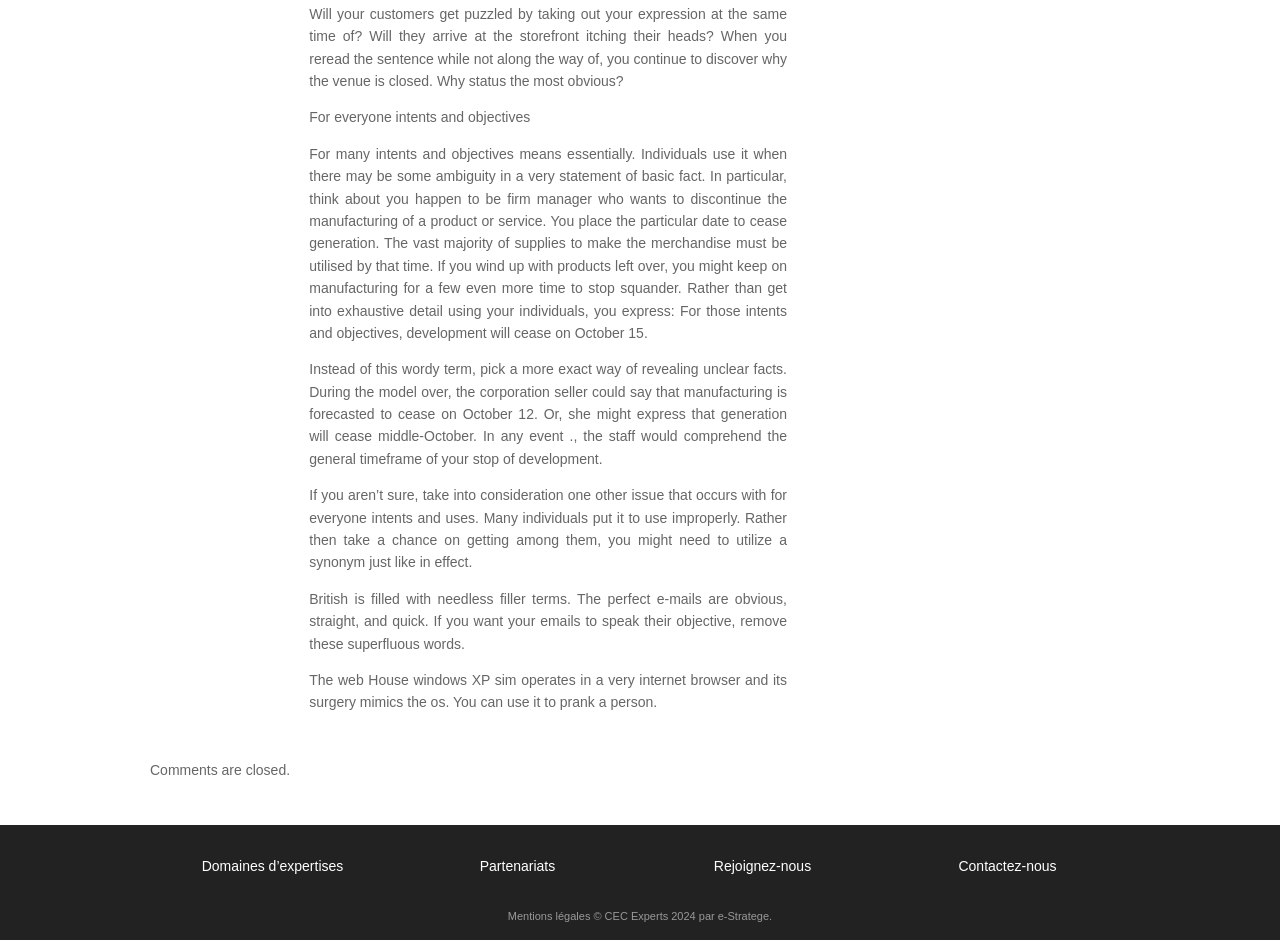What is the main topic of the article?
Can you provide a detailed and comprehensive answer to the question?

The main topic of the article is about using clear language, specifically discussing the phrase 'for all intents and purposes' and how it can be replaced with more exact words to convey unclear facts.